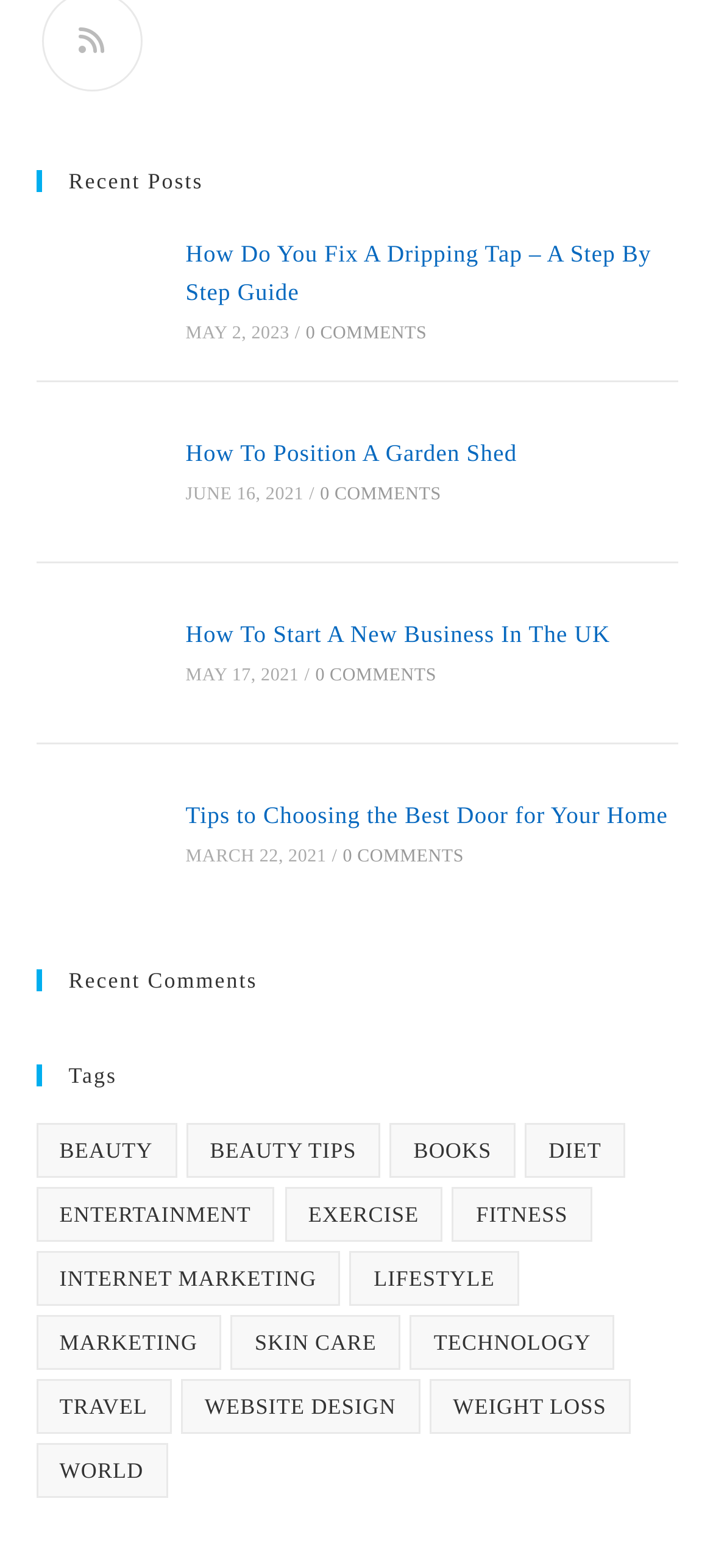Please give a concise answer to this question using a single word or phrase: 
What is the title of the second recent post?

How To Position A Garden Shed